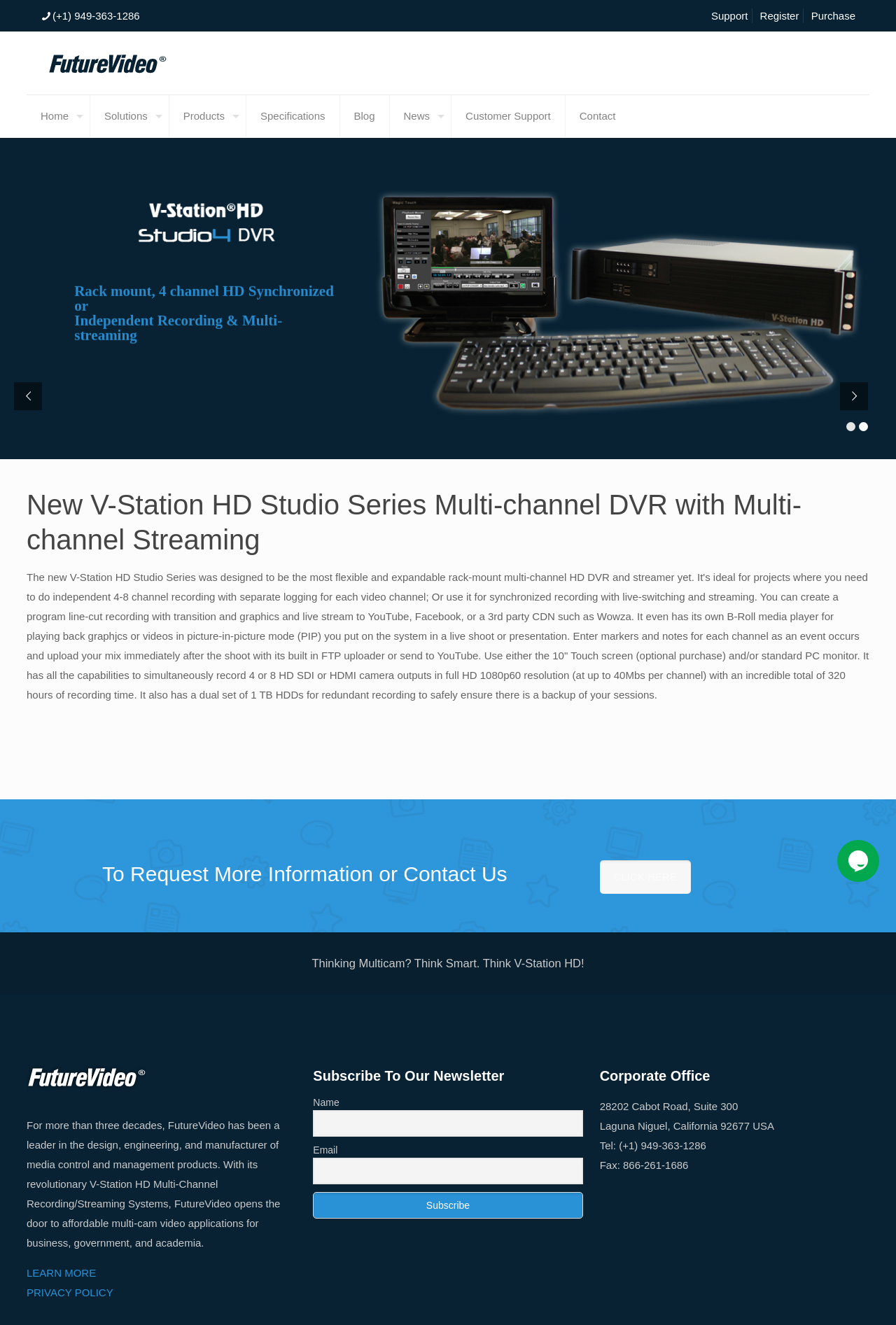Please specify the bounding box coordinates of the area that should be clicked to accomplish the following instruction: "Close the module". The coordinates should consist of four float numbers between 0 and 1, i.e., [left, top, right, bottom].

None